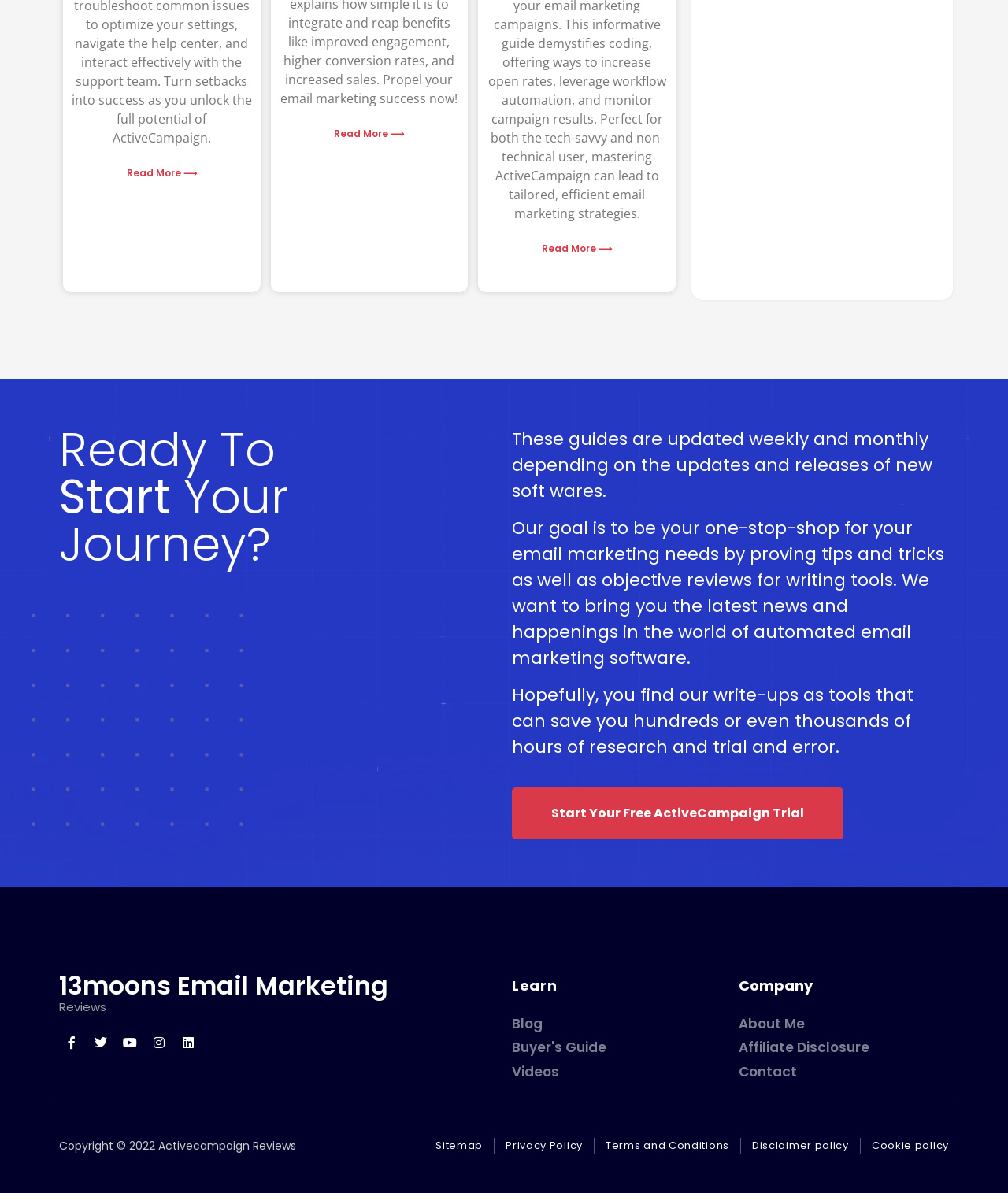Reply to the question with a single word or phrase:
What social media platforms is 13moons Email Marketing on?

Facebook, Twitter, Youtube, Instagram, Linkedin